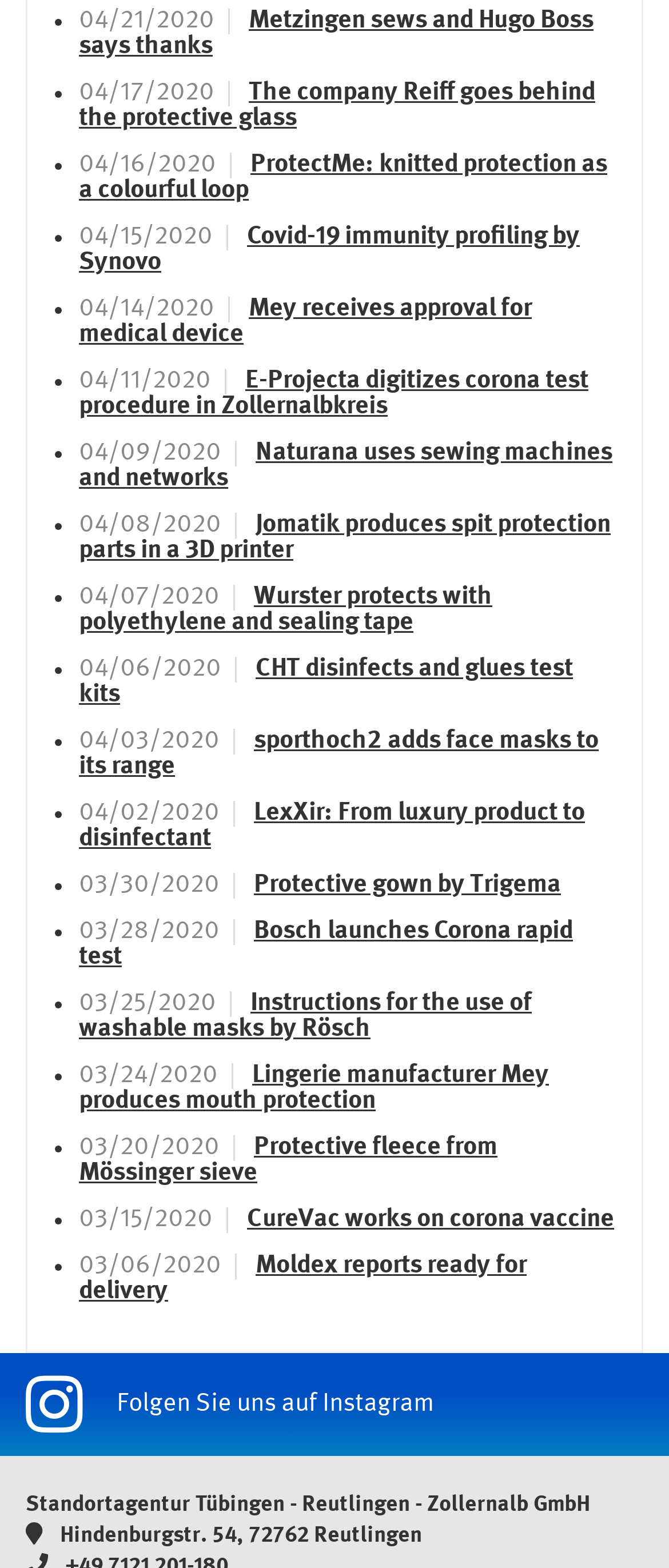Find the bounding box coordinates for the area that should be clicked to accomplish the instruction: "Click on the link 'CureVac works on corona vaccine'".

[0.369, 0.77, 0.918, 0.786]